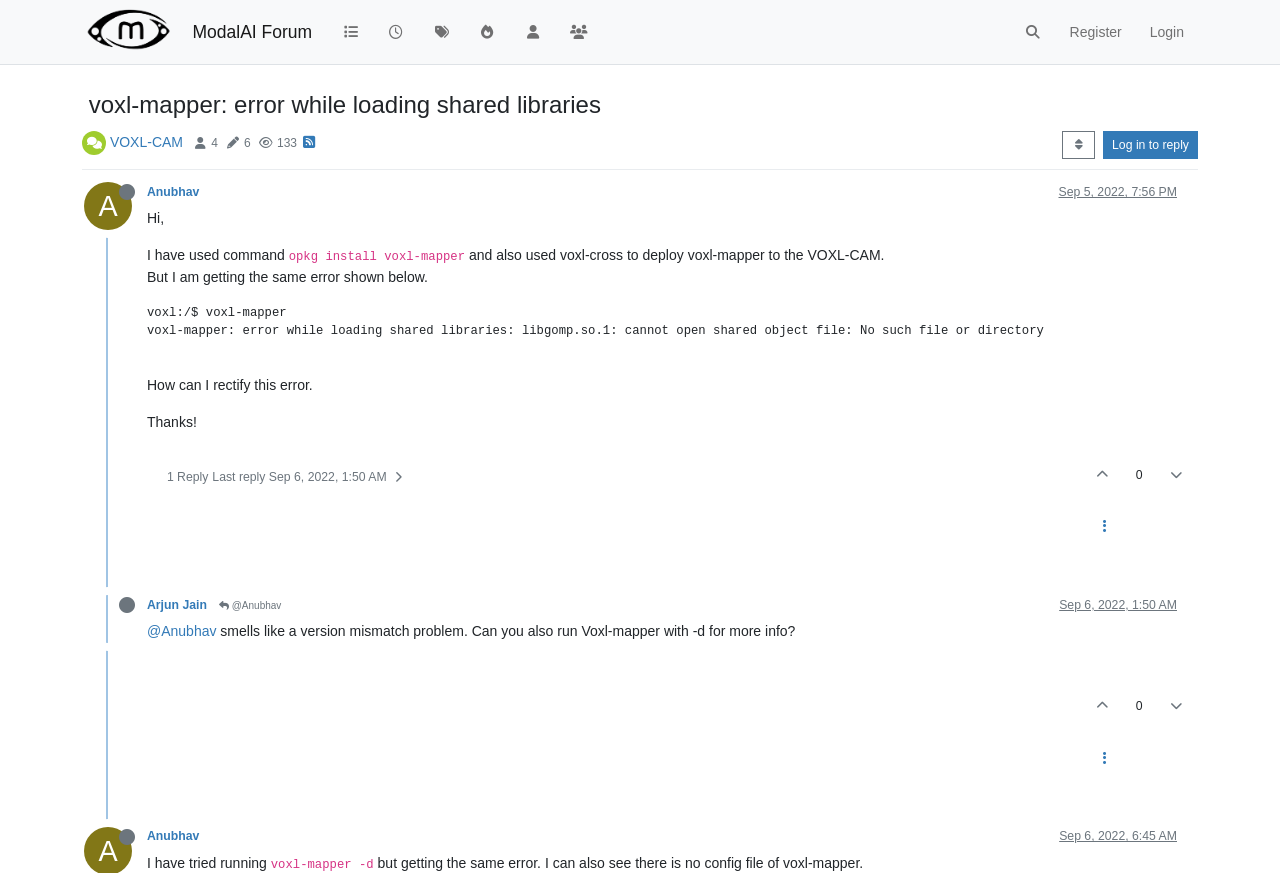What is the command suggested by @Anubhav to run voxl-mapper?
Please provide a comprehensive answer based on the visual information in the image.

The command is suggested by @Anubhav in their reply to the post, where they say 'smells like a version mismatch problem. Can you also run Voxl-mapper with -d for more info?'.